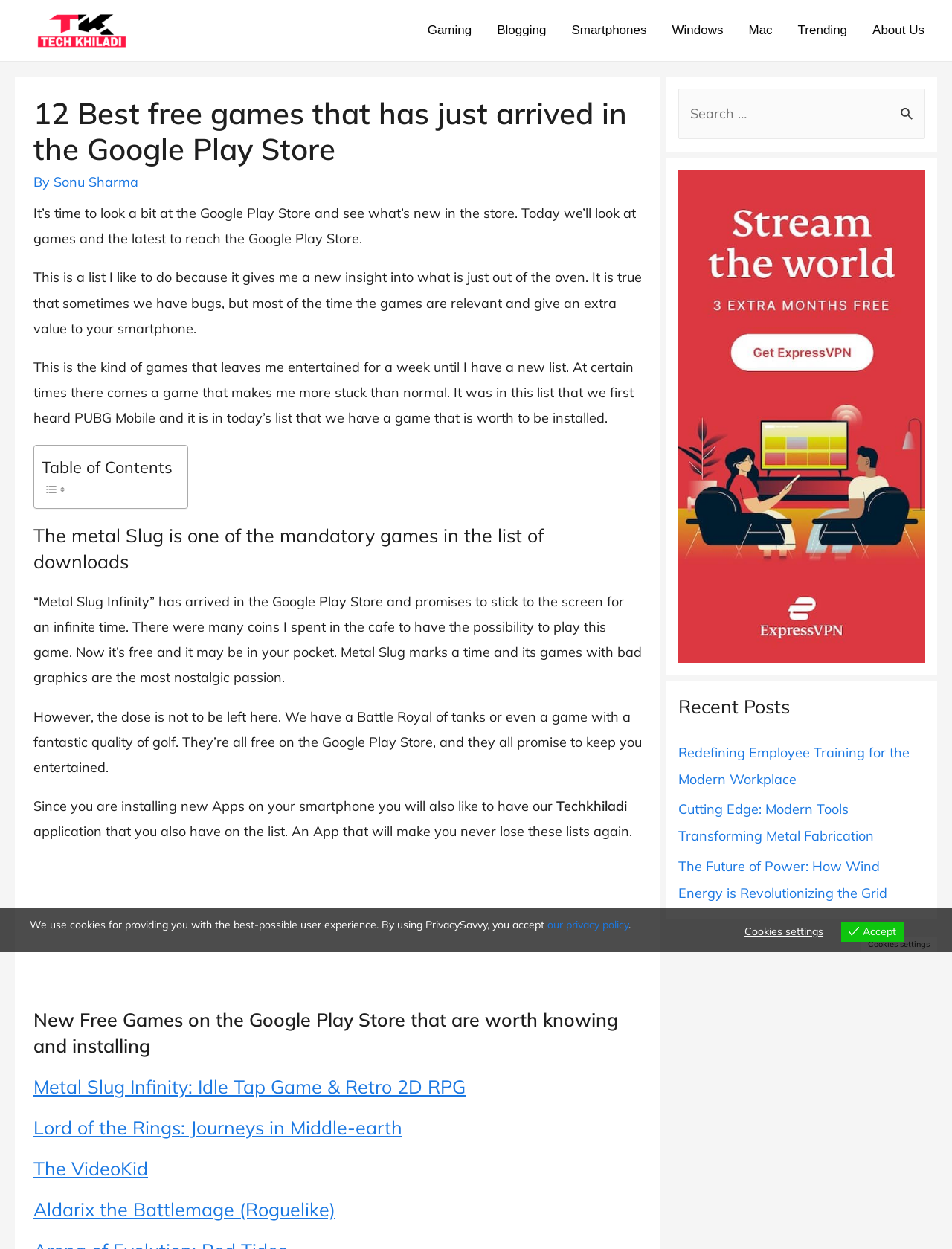What type of games are discussed in the article?
Give a detailed and exhaustive answer to the question.

I inferred this by reading the introductory paragraph, which mentions 'the latest to reach the Google Play Store' and 'games that leaves me entertained for a week', indicating that the article is about free games.